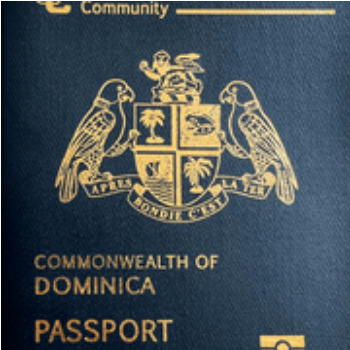What is featured on either side of the coat of arms?
Refer to the screenshot and deliver a thorough answer to the question presented.

According to the caption, the coat of arms prominently features two parrots on either side, which symbolize national heritage.